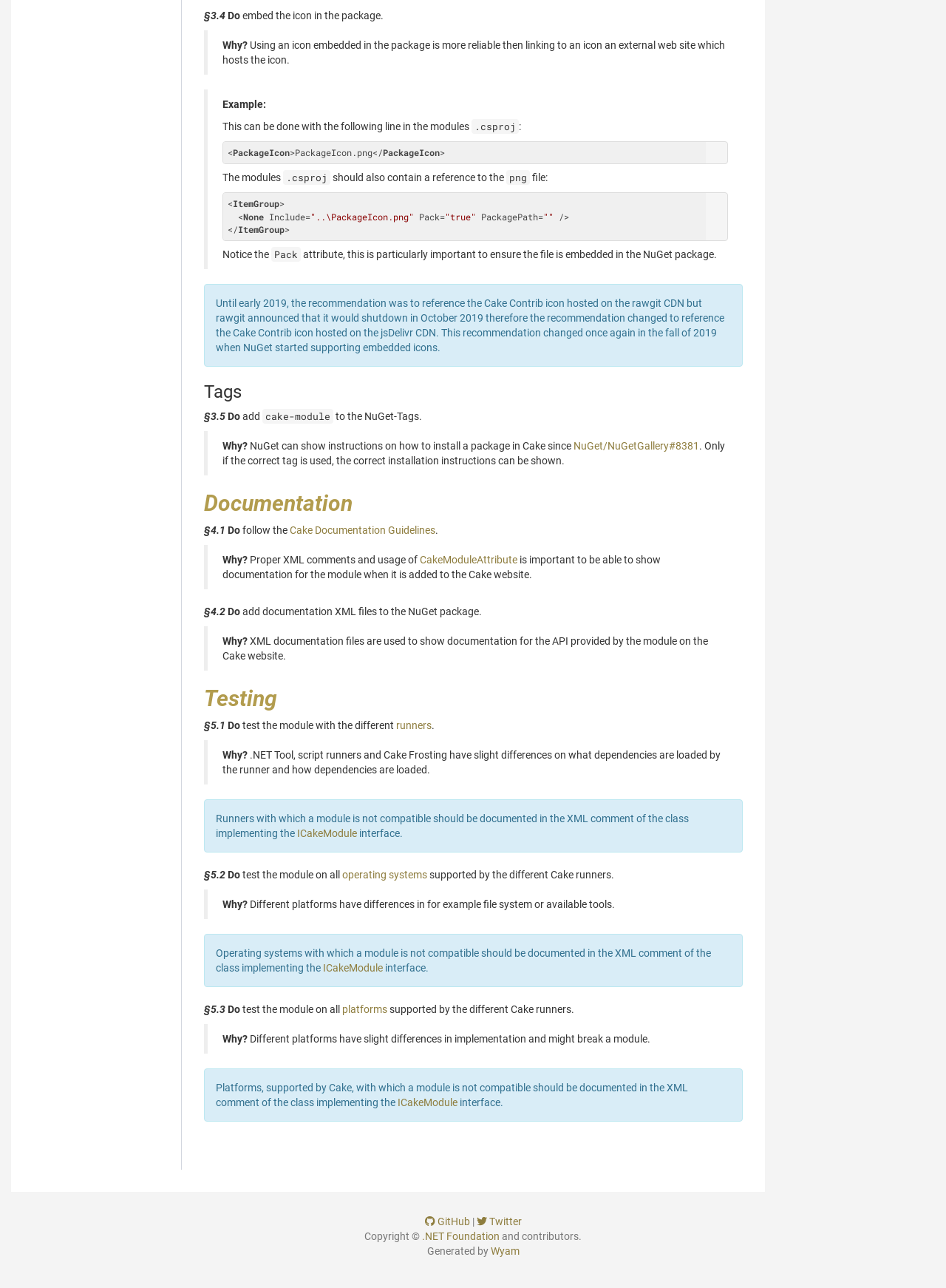Predict the bounding box of the UI element based on this description: "parent_node: <PackageIcon>PackageIcon.png</PackageIcon>".

[0.746, 0.11, 0.769, 0.125]